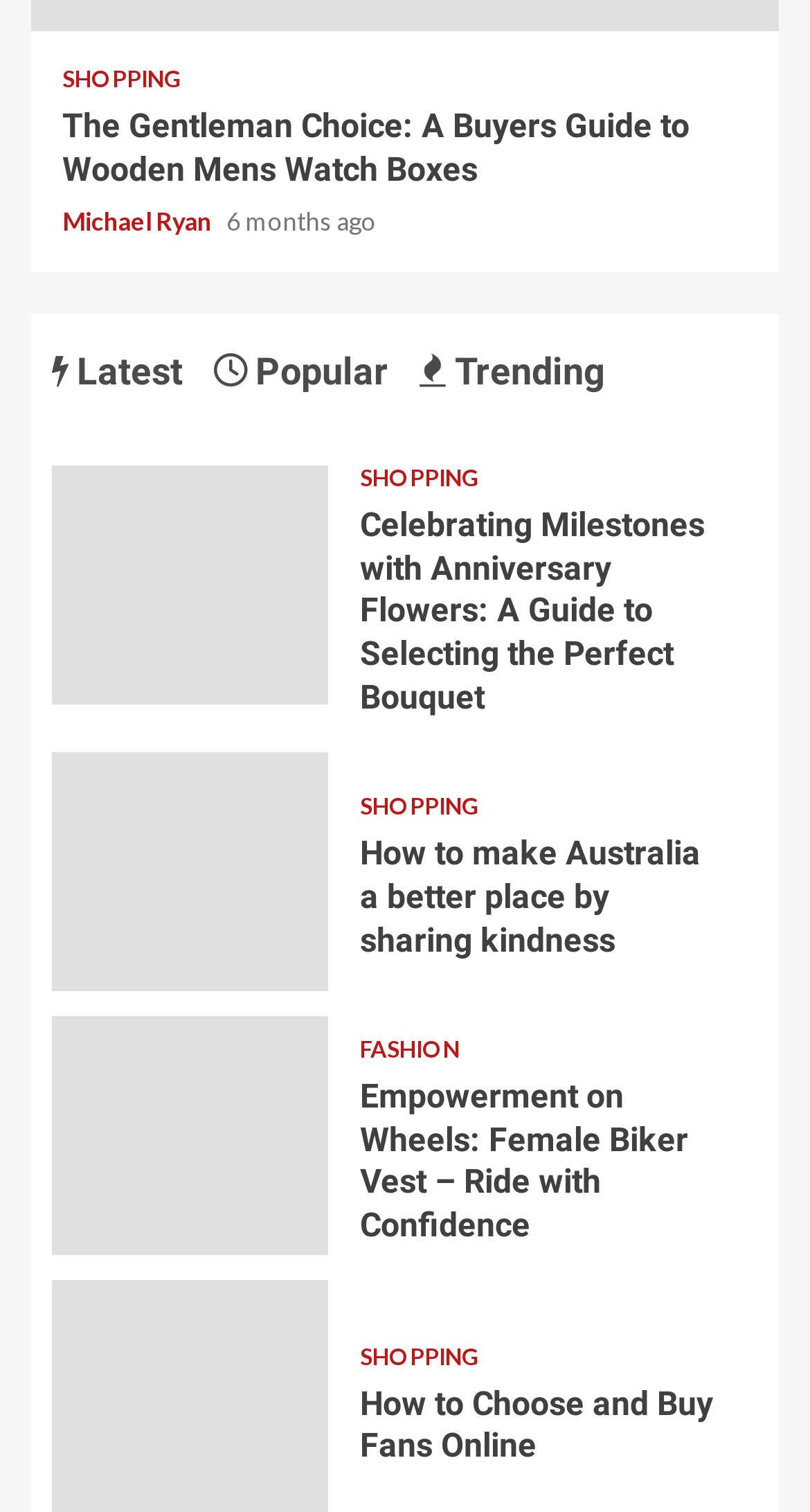What is the category of the third article?
Deliver a detailed and extensive answer to the question.

I looked at the third article, which is 'Empowerment on Wheels: Female Biker Vest – Ride with Confidence', and found that it is categorized under 'FASHION'.